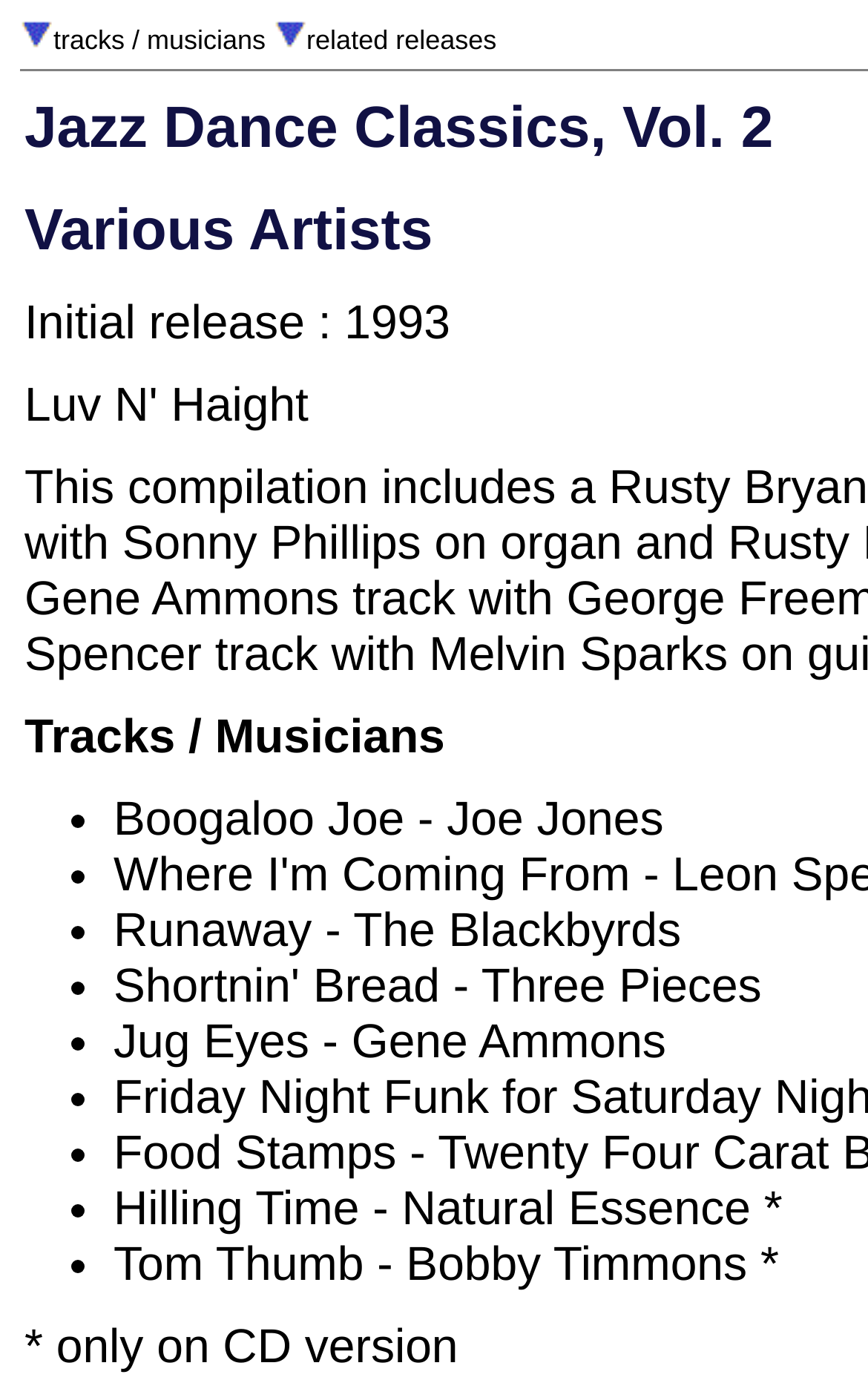How many related releases are listed?
Answer the question in a detailed and comprehensive manner.

I counted the number of ListMarker elements, which are used to mark each list item. There are 6 ListMarker elements, indicating that there are 6 related releases listed.